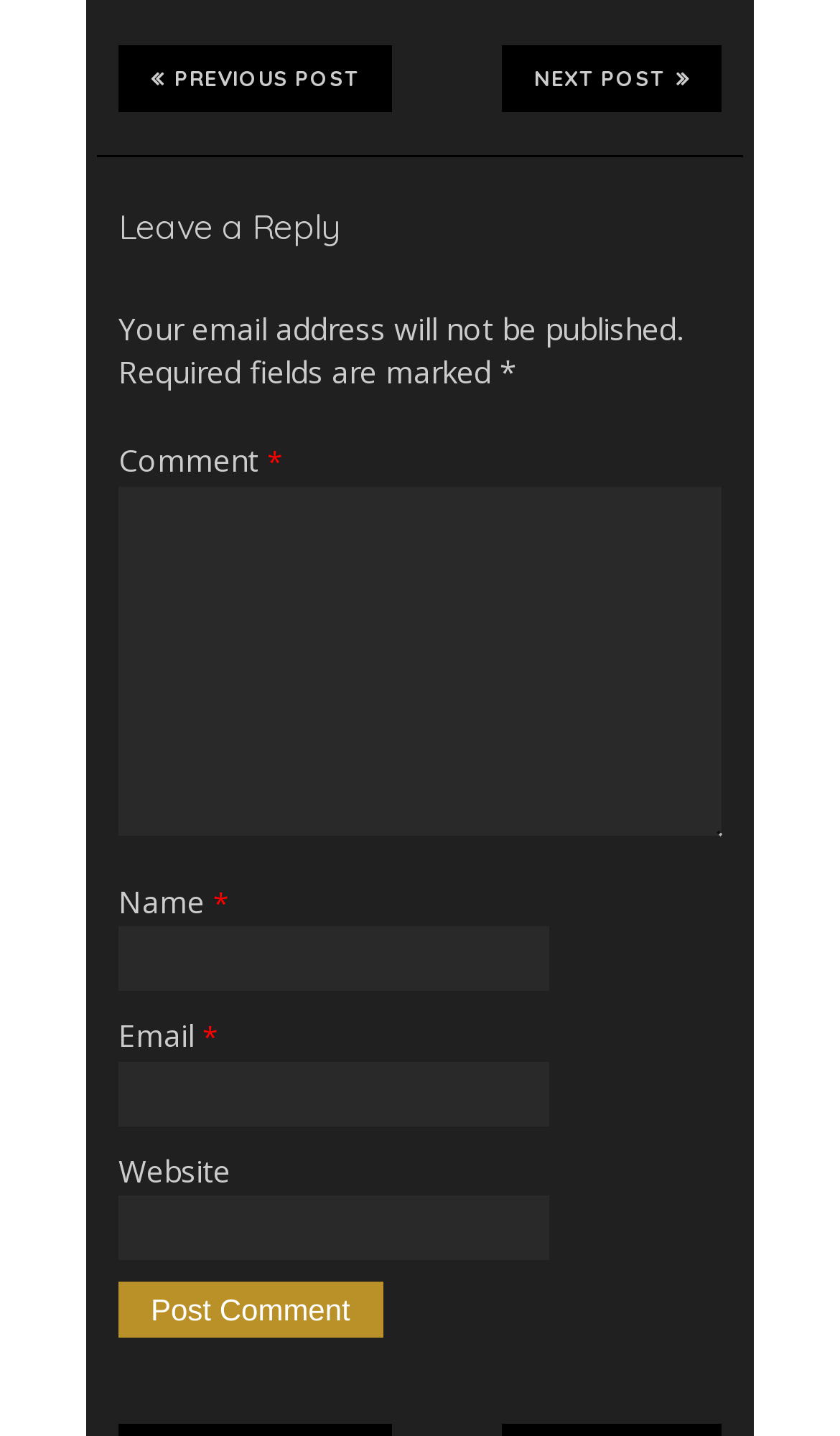What is the text above the comment text box?
Refer to the screenshot and respond with a concise word or phrase.

Your email address will not be published.